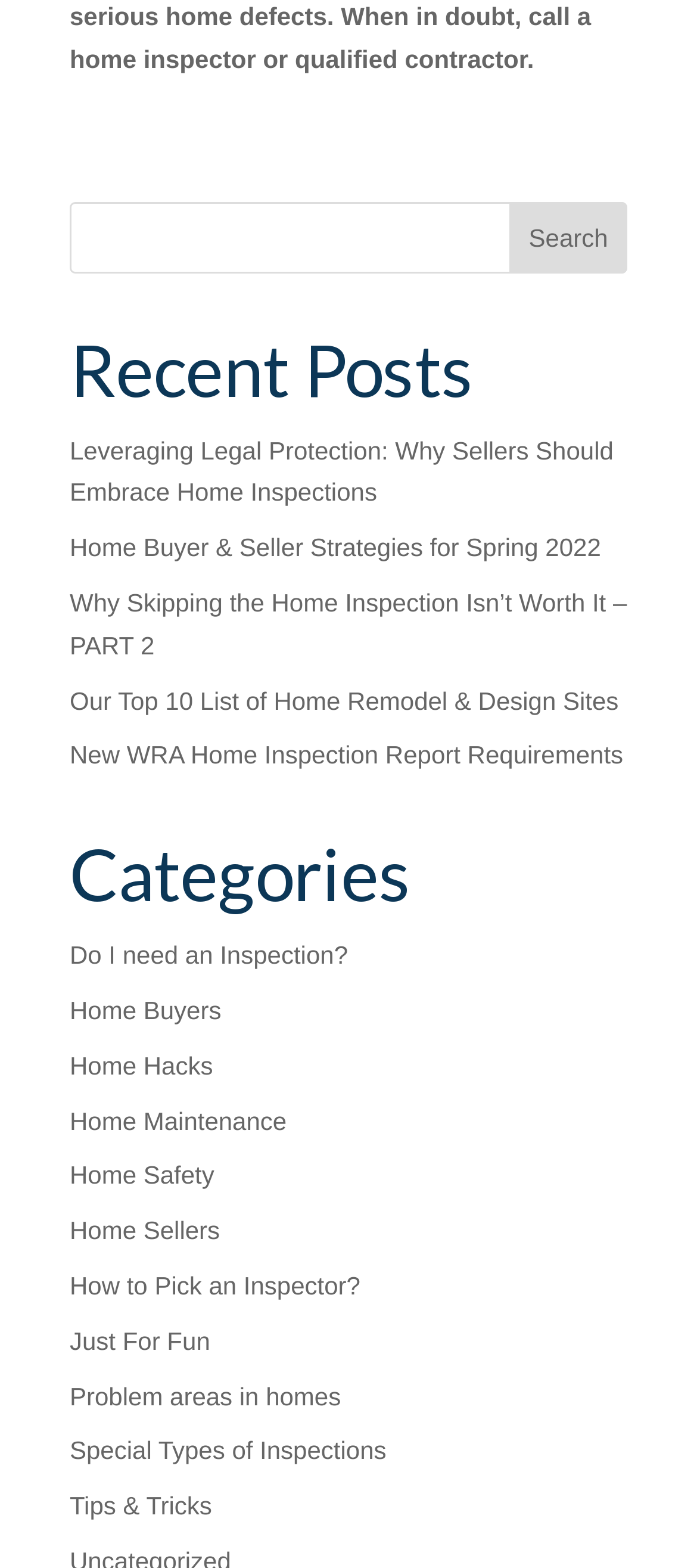Determine the bounding box coordinates for the HTML element described here: "Do I need an Inspection?".

[0.1, 0.6, 0.499, 0.618]